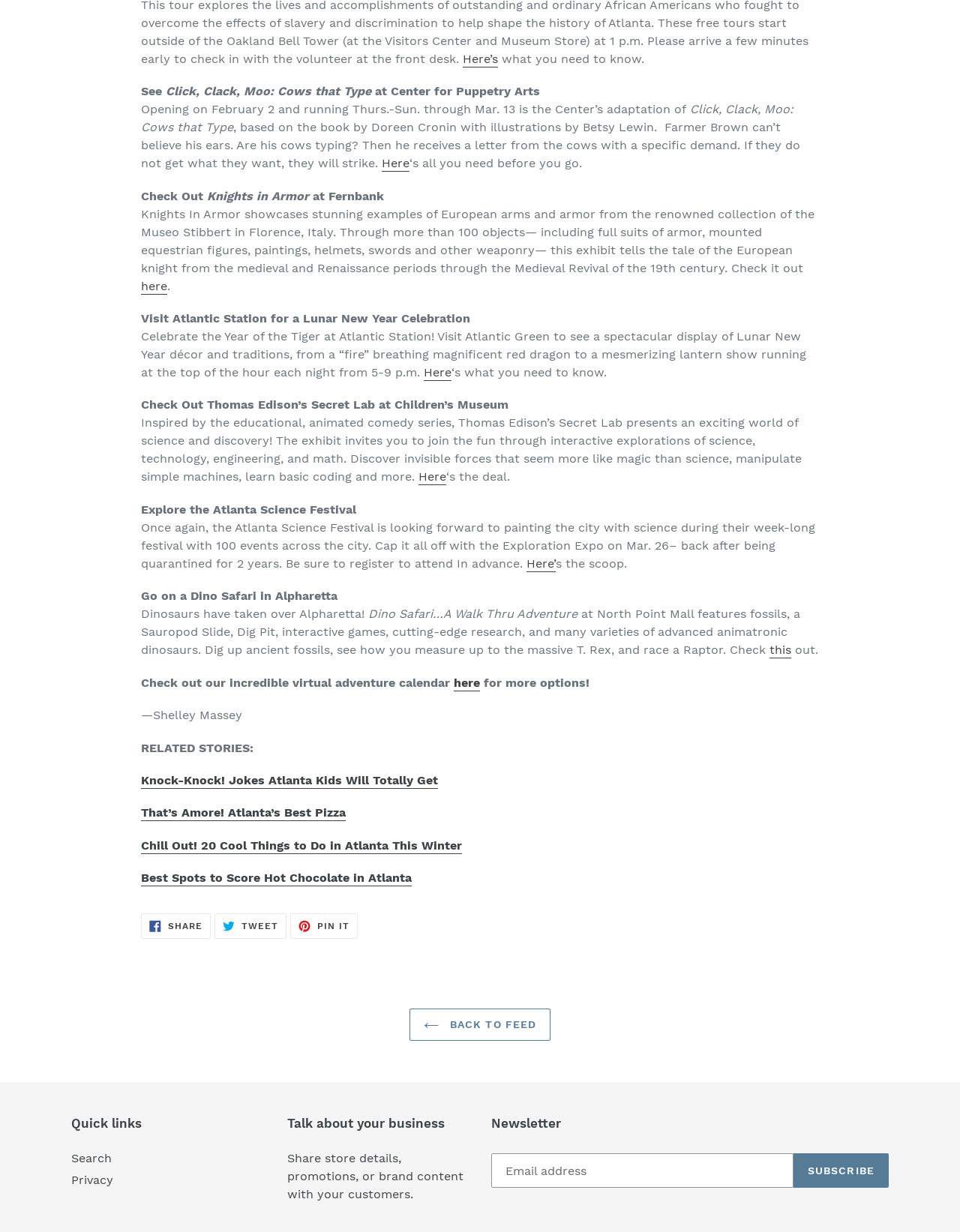What is the name of the exhibit at Children’s Museum?
Please answer the question with as much detail as possible using the screenshot.

The exhibit at Children’s Museum is called Thomas Edison’s Secret Lab, which is inspired by the educational, animated comedy series and presents an exciting world of science and discovery.